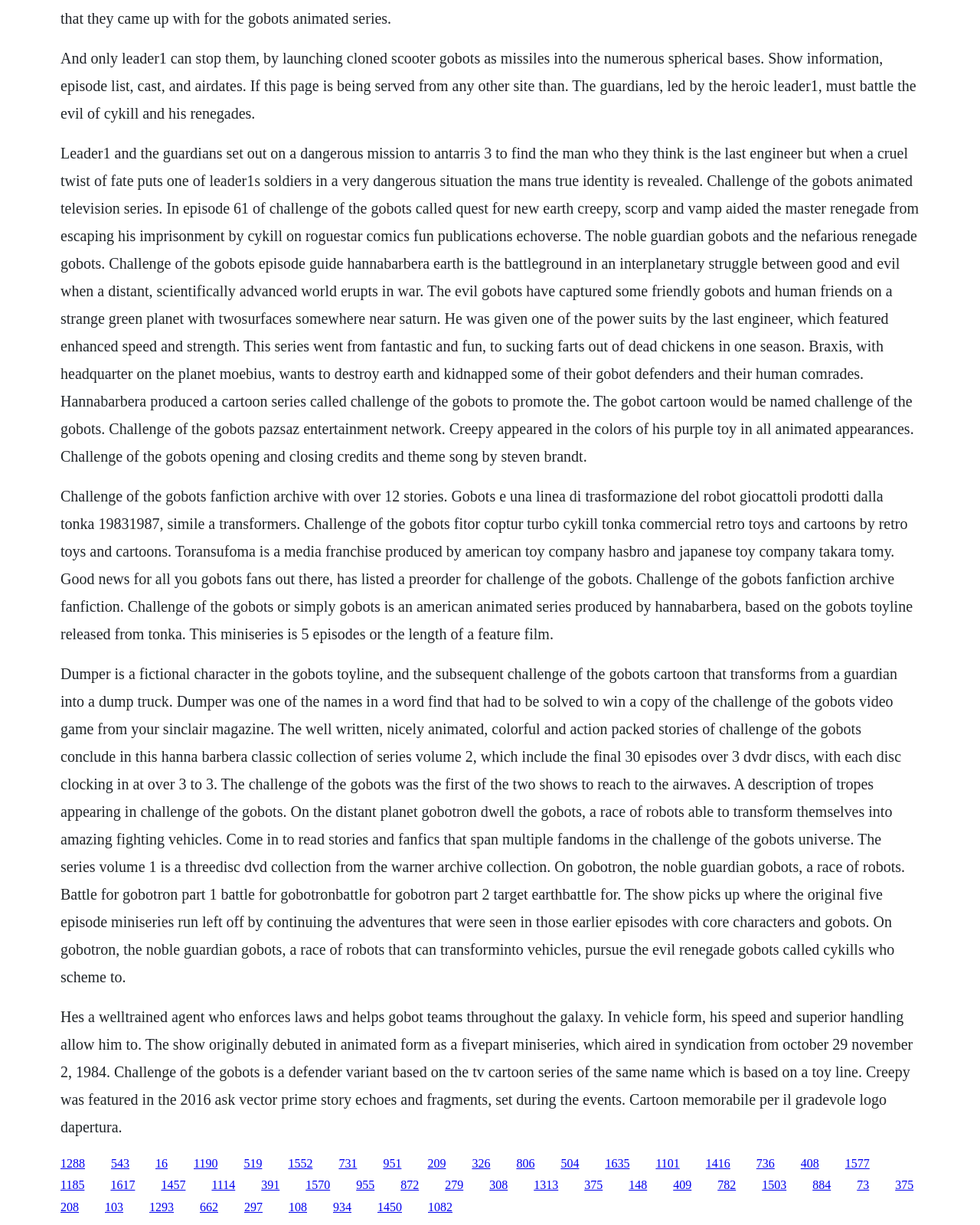Pinpoint the bounding box coordinates of the clickable element to carry out the following instruction: "Visit the page with ID 1288."

[0.062, 0.944, 0.087, 0.955]